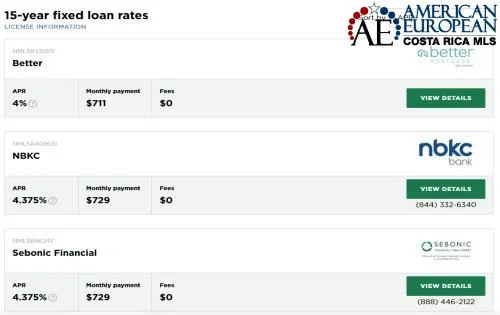Refer to the image and provide an in-depth answer to the question: 
Which lenders have the same APR?

According to the caption, NBKC Bank and Sebonic Financial both have an APR of 4.375%, which is the same.